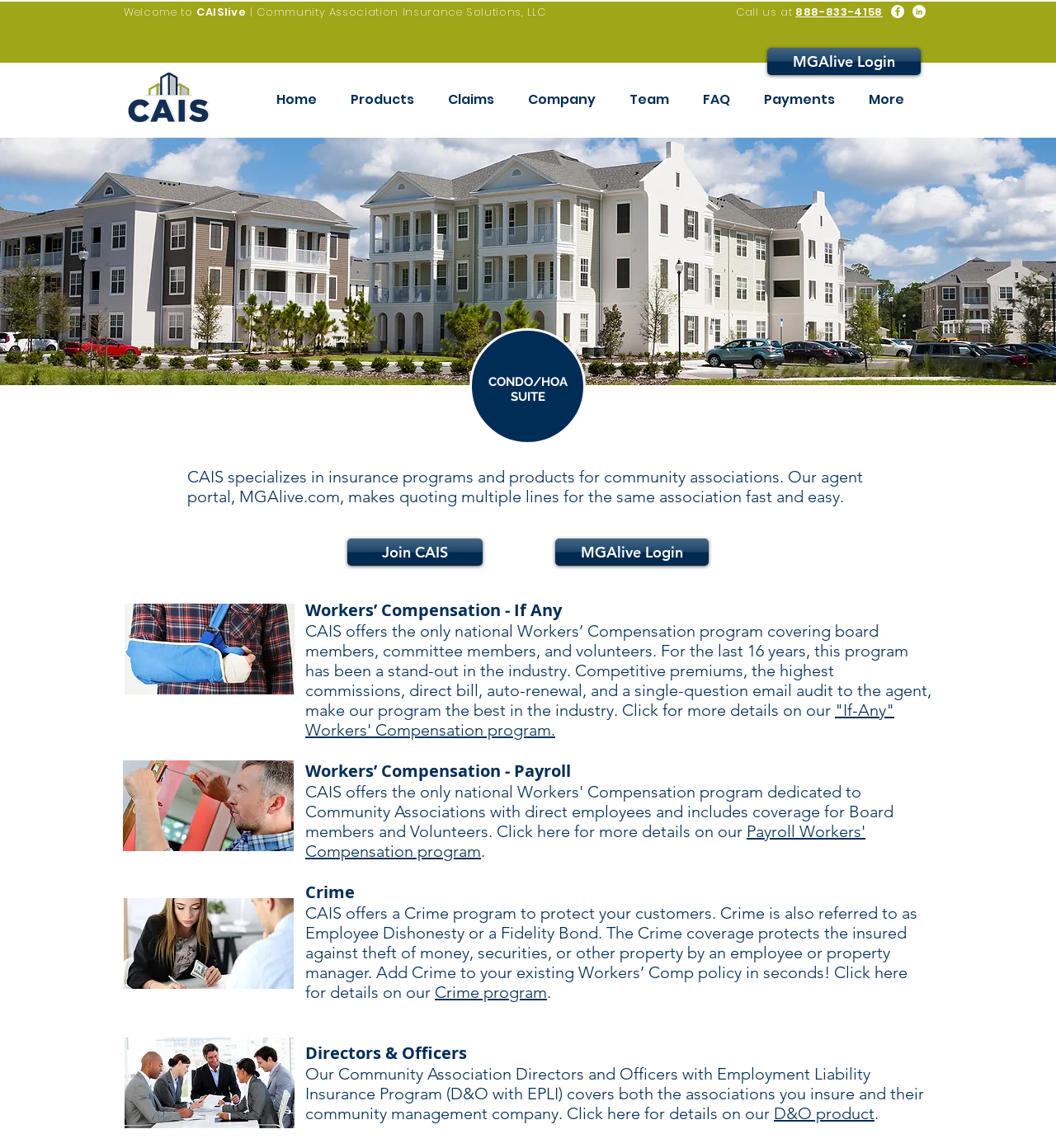Identify the bounding box coordinates of the part that should be clicked to carry out this instruction: "Learn more about 'If-Any' Workers' Compensation program".

[0.289, 0.61, 0.847, 0.644]